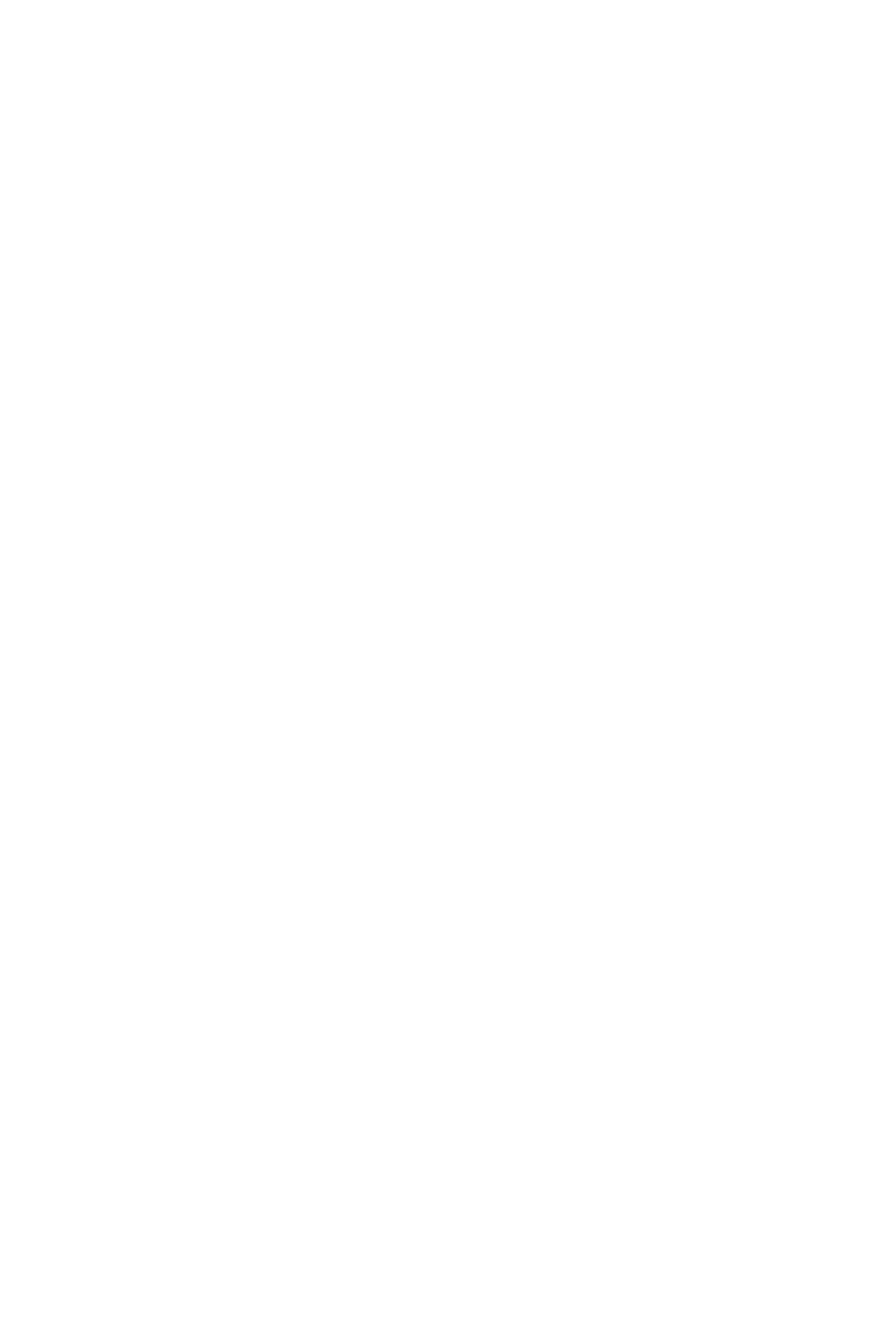What is the copyright year?
Please provide a comprehensive answer based on the contents of the image.

The copyright year can be found at the bottom of the page, which is 'Copyright © 2022 Simba Sea Trips Co. Ltd All rights reserved'.